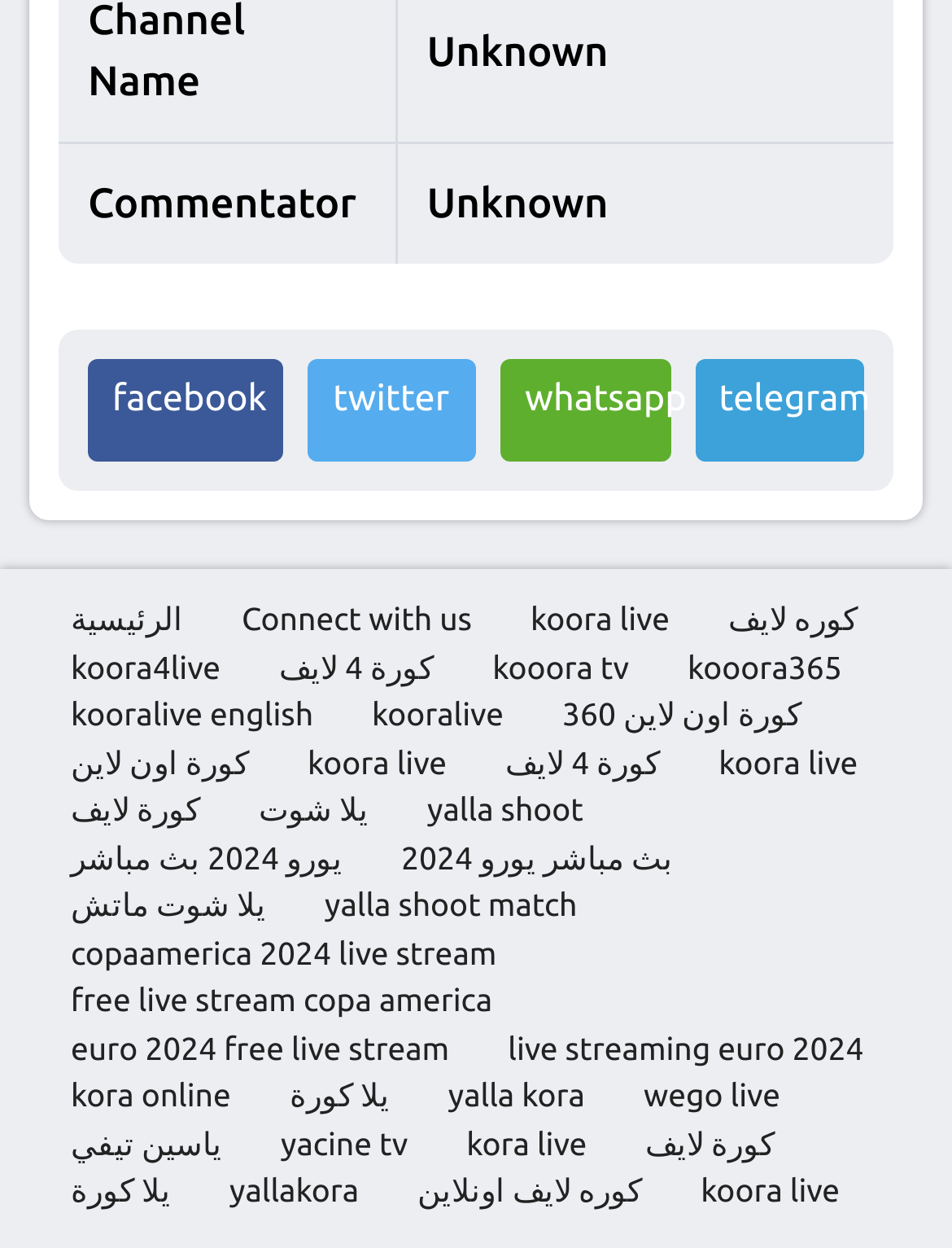Kindly determine the bounding box coordinates of the area that needs to be clicked to fulfill this instruction: "Go to the yalla shoot website".

[0.254, 0.632, 0.405, 0.67]